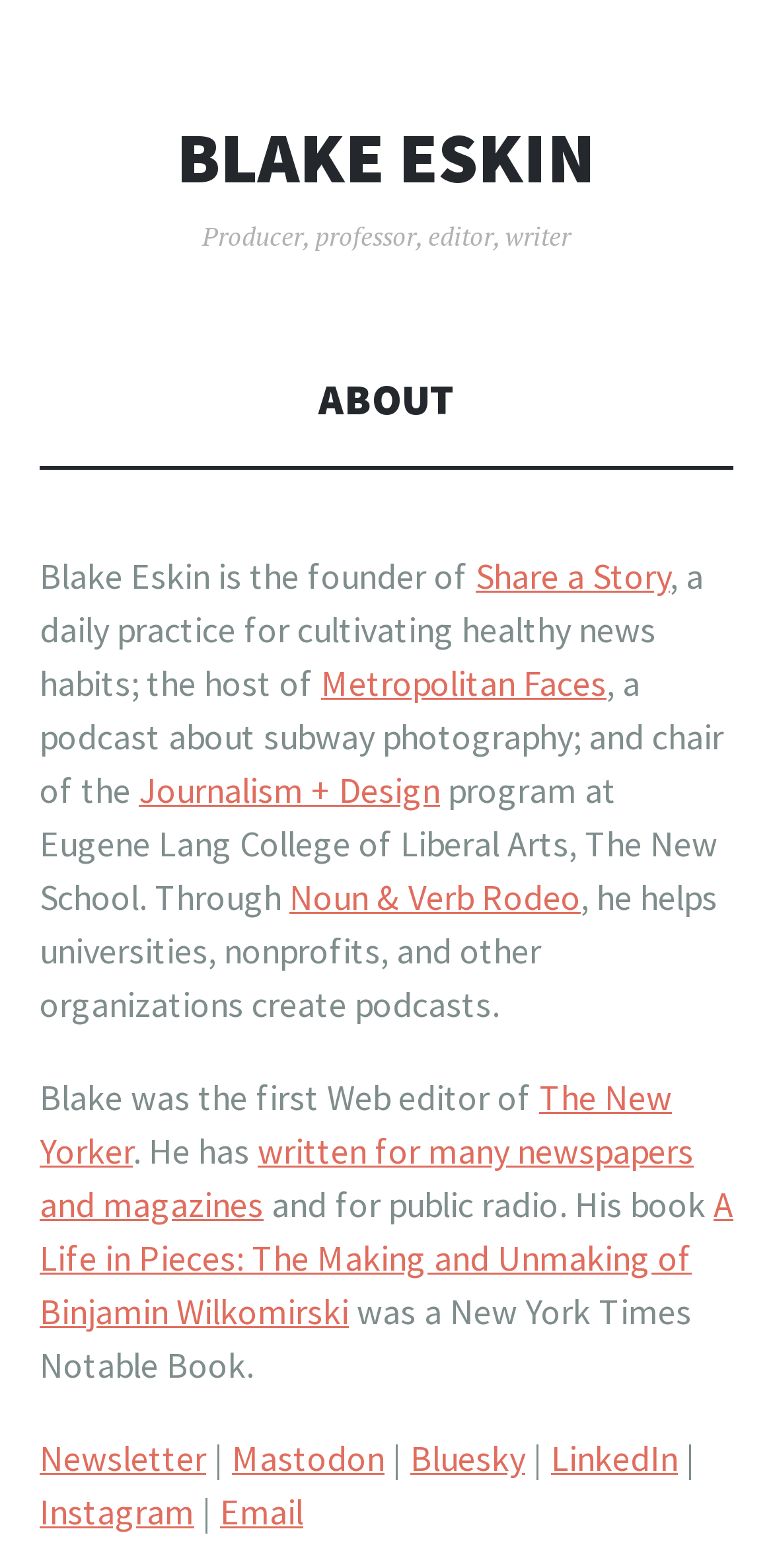Provide the bounding box coordinates of the UI element that matches the description: "I ACCEPT".

None